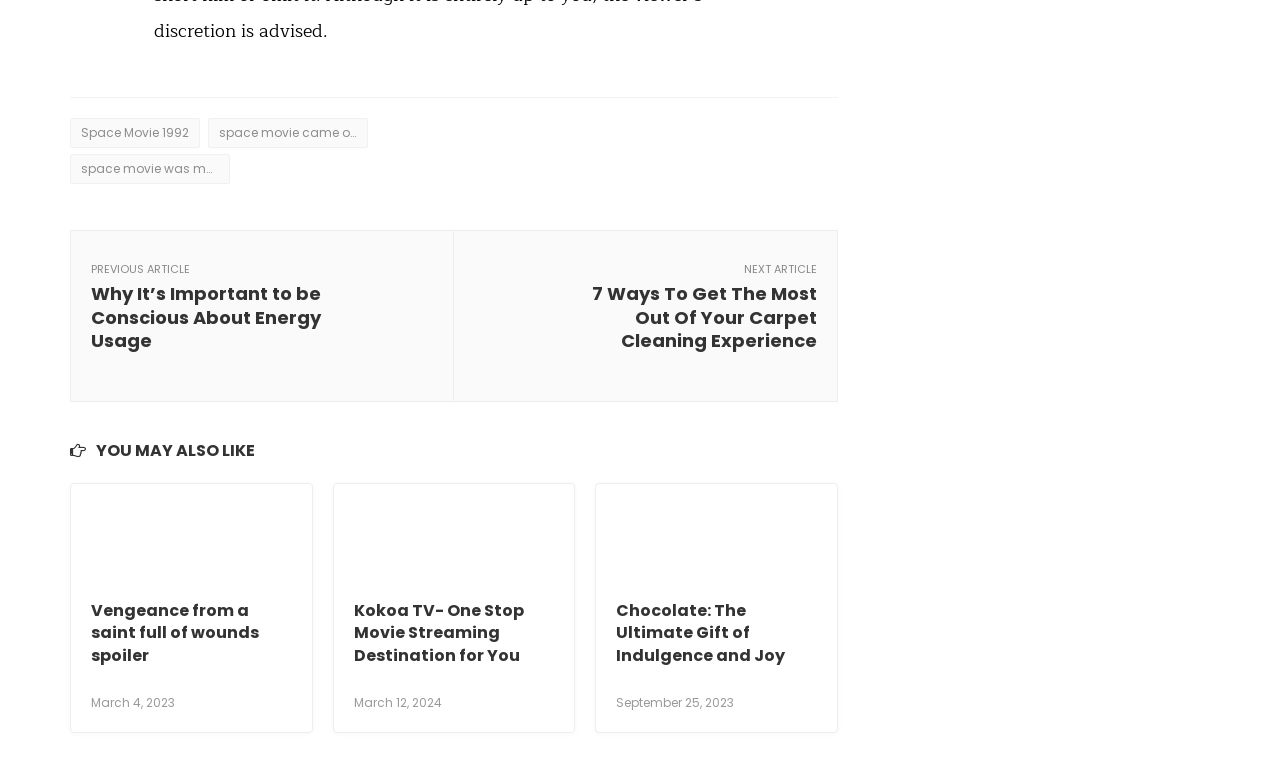How many articles are in the 'YOU MAY ALSO LIKE' section?
Please provide a detailed and thorough answer to the question.

I counted the number of article elements under the 'YOU MAY ALSO LIKE' heading, which has three article elements with images, links, and headings.